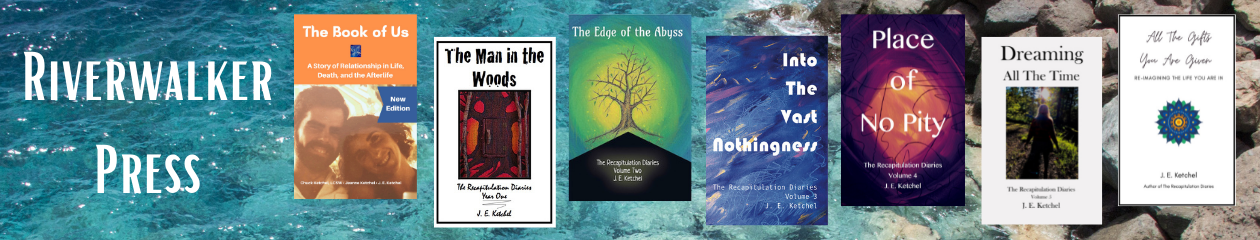How many book covers are displayed? Observe the screenshot and provide a one-word or short phrase answer.

Six